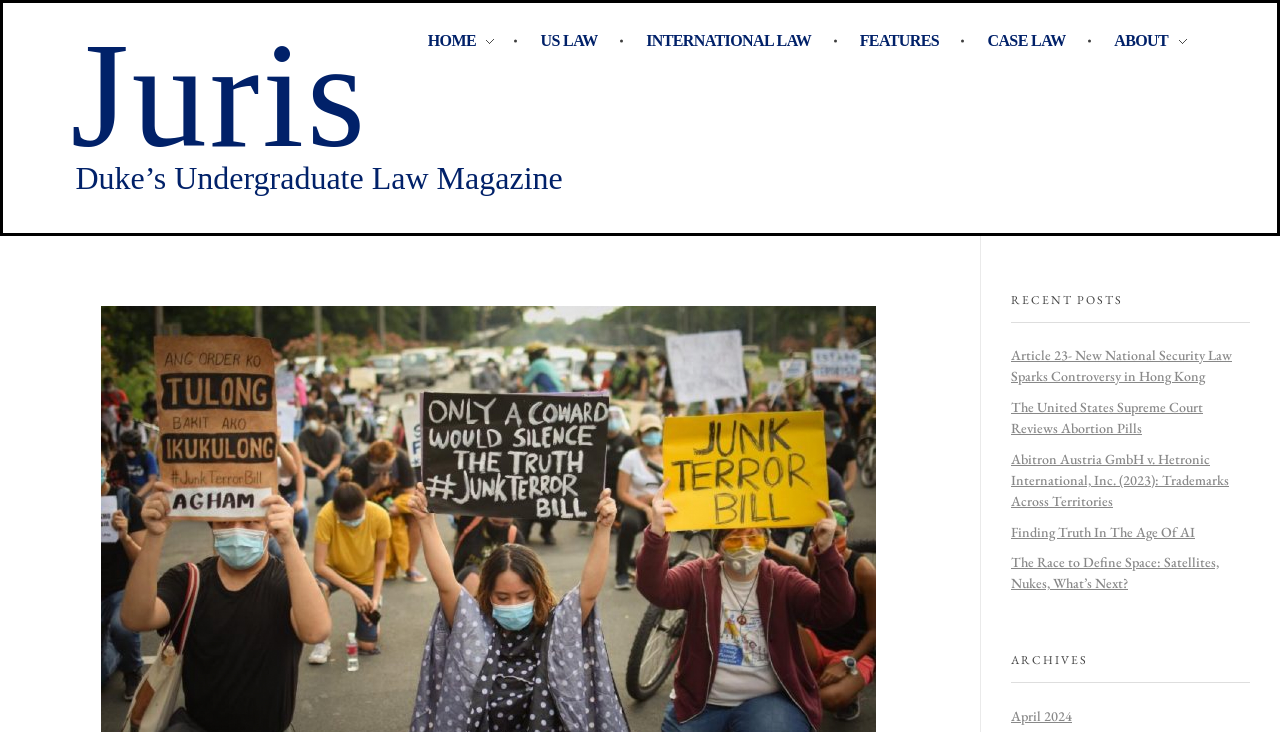Identify the bounding box coordinates of the element that should be clicked to fulfill this task: "read about juris". The coordinates should be provided as four float numbers between 0 and 1, i.e., [left, top, right, bottom].

[0.055, 0.016, 0.287, 0.243]